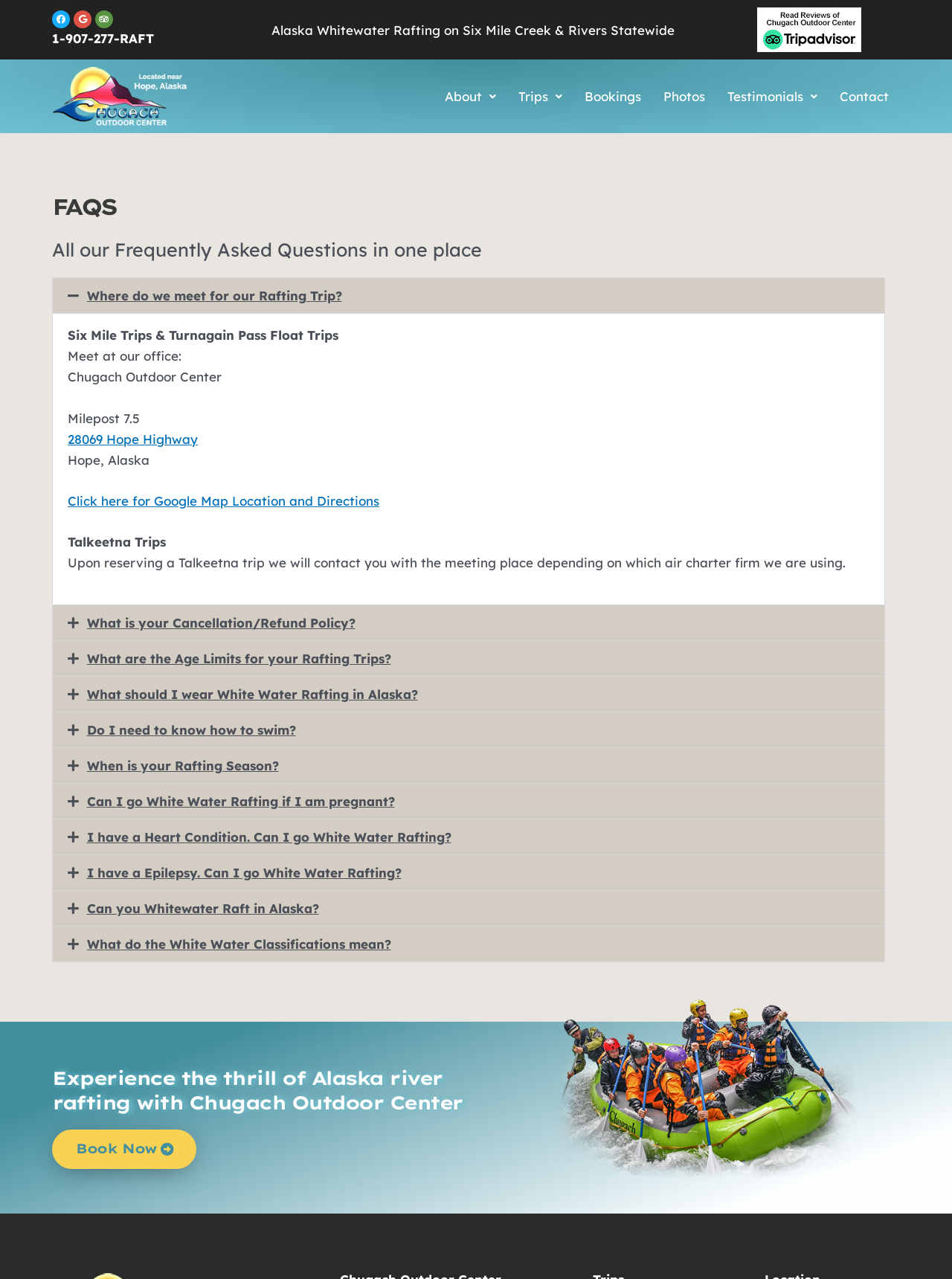What is the purpose of the webpage?
Based on the visual, give a brief answer using one word or a short phrase.

To provide FAQs about rafting trips